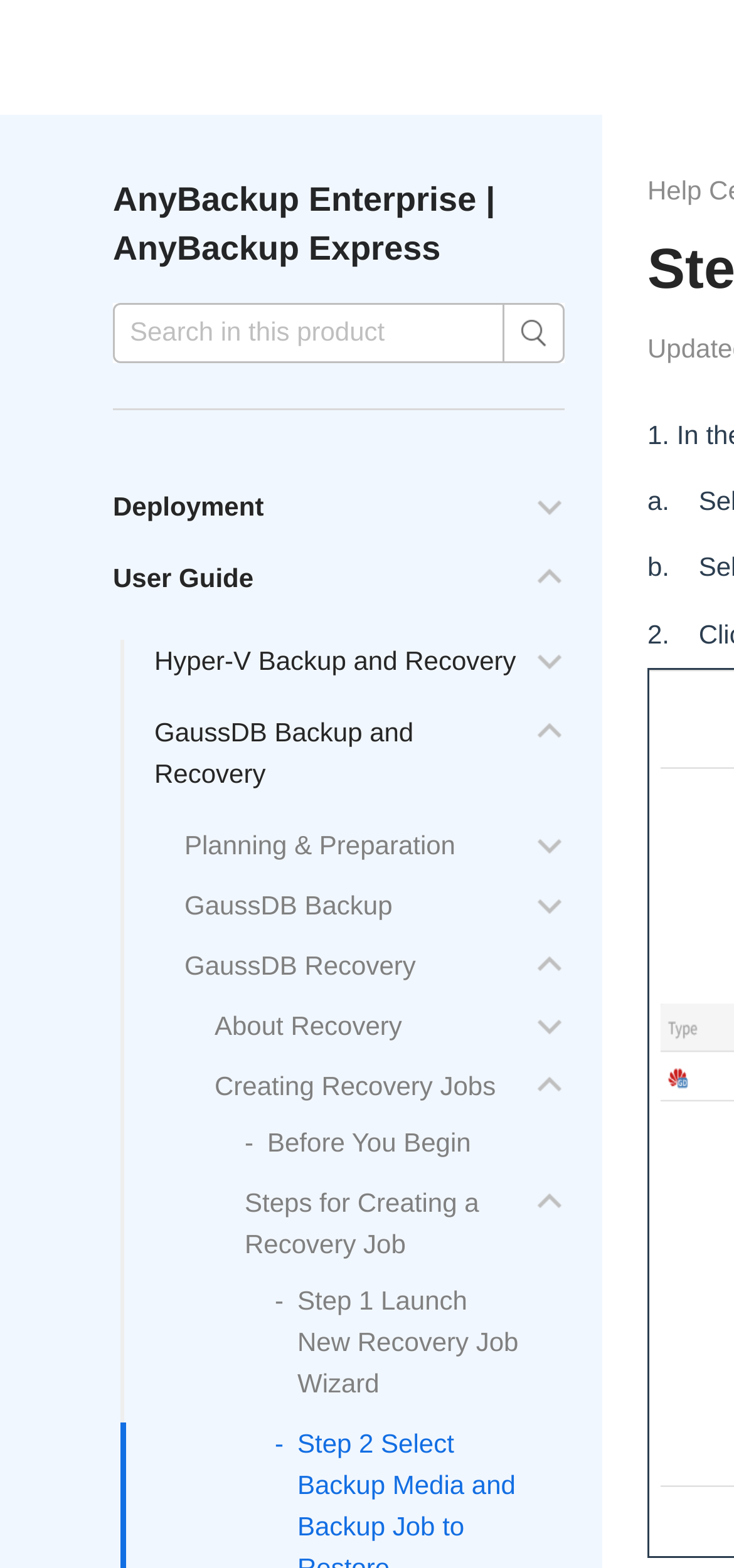What is the product mentioned in the webpage?
From the image, provide a succinct answer in one word or a short phrase.

AnyBackup